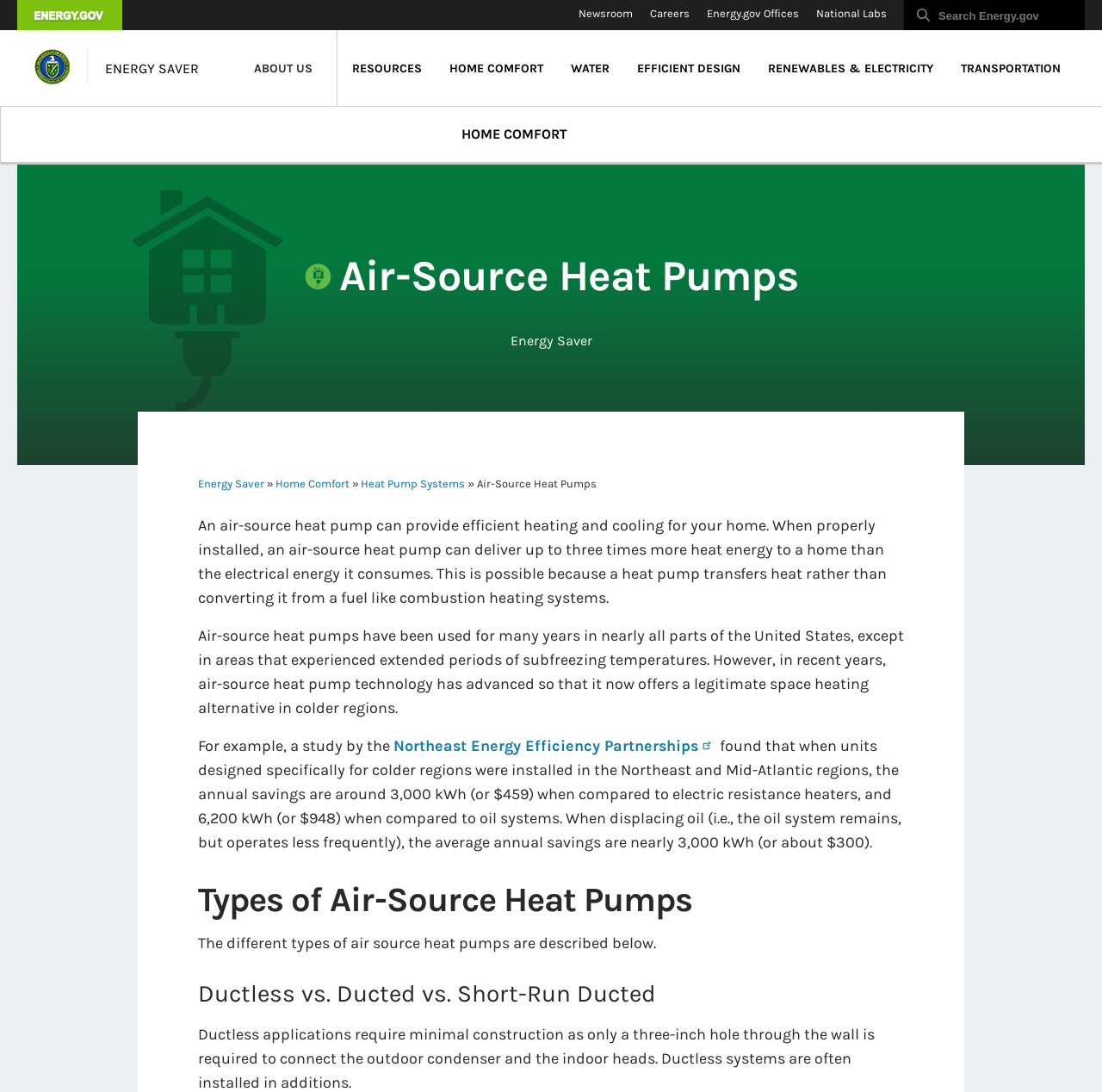Please determine the bounding box coordinates of the section I need to click to accomplish this instruction: "Visit the Northeast Energy Efficiency Partnerships website".

[0.357, 0.674, 0.65, 0.692]